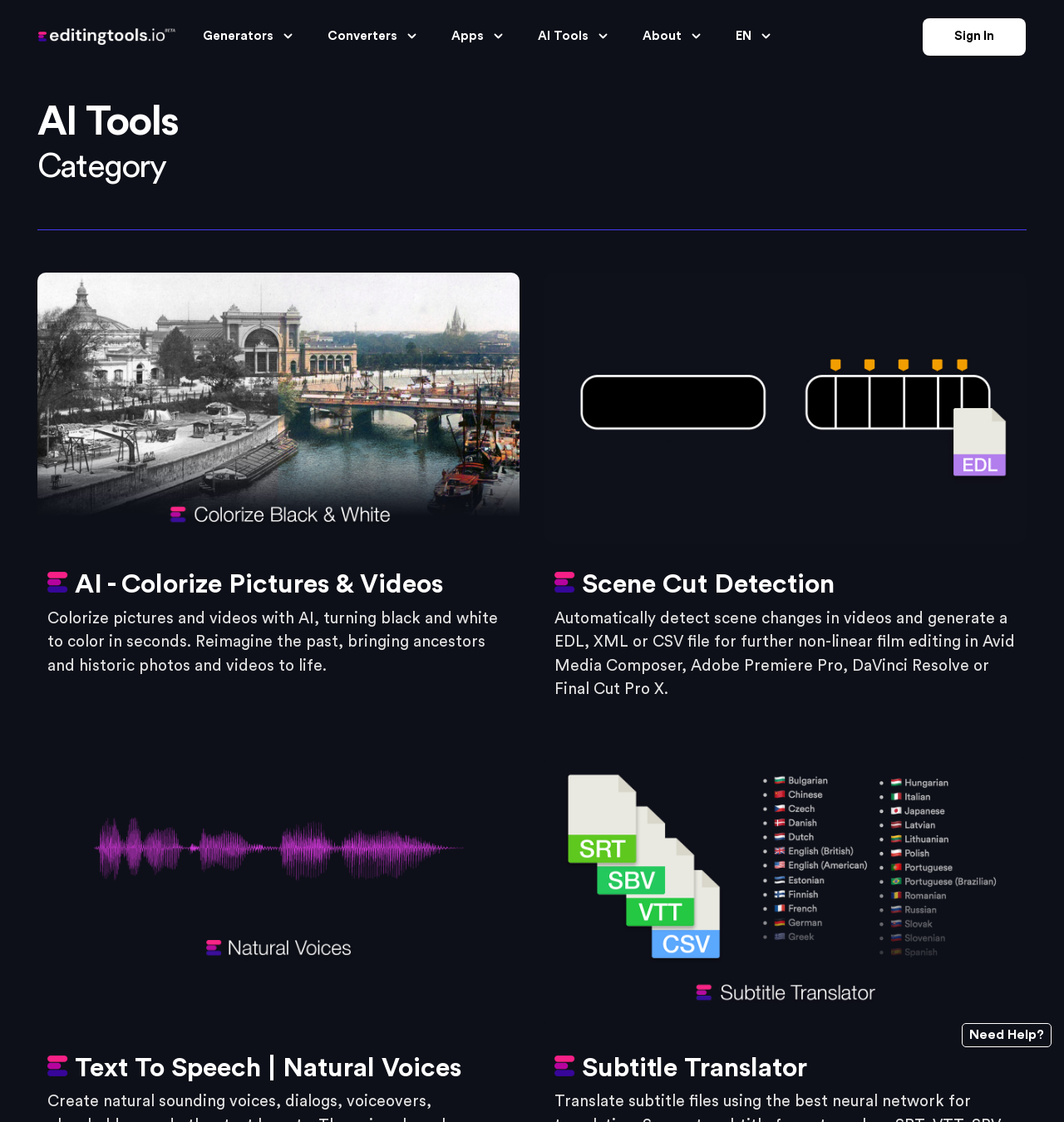Please respond to the question using a single word or phrase:
What is the purpose of the 'Sign In' link?

To sign in to the website